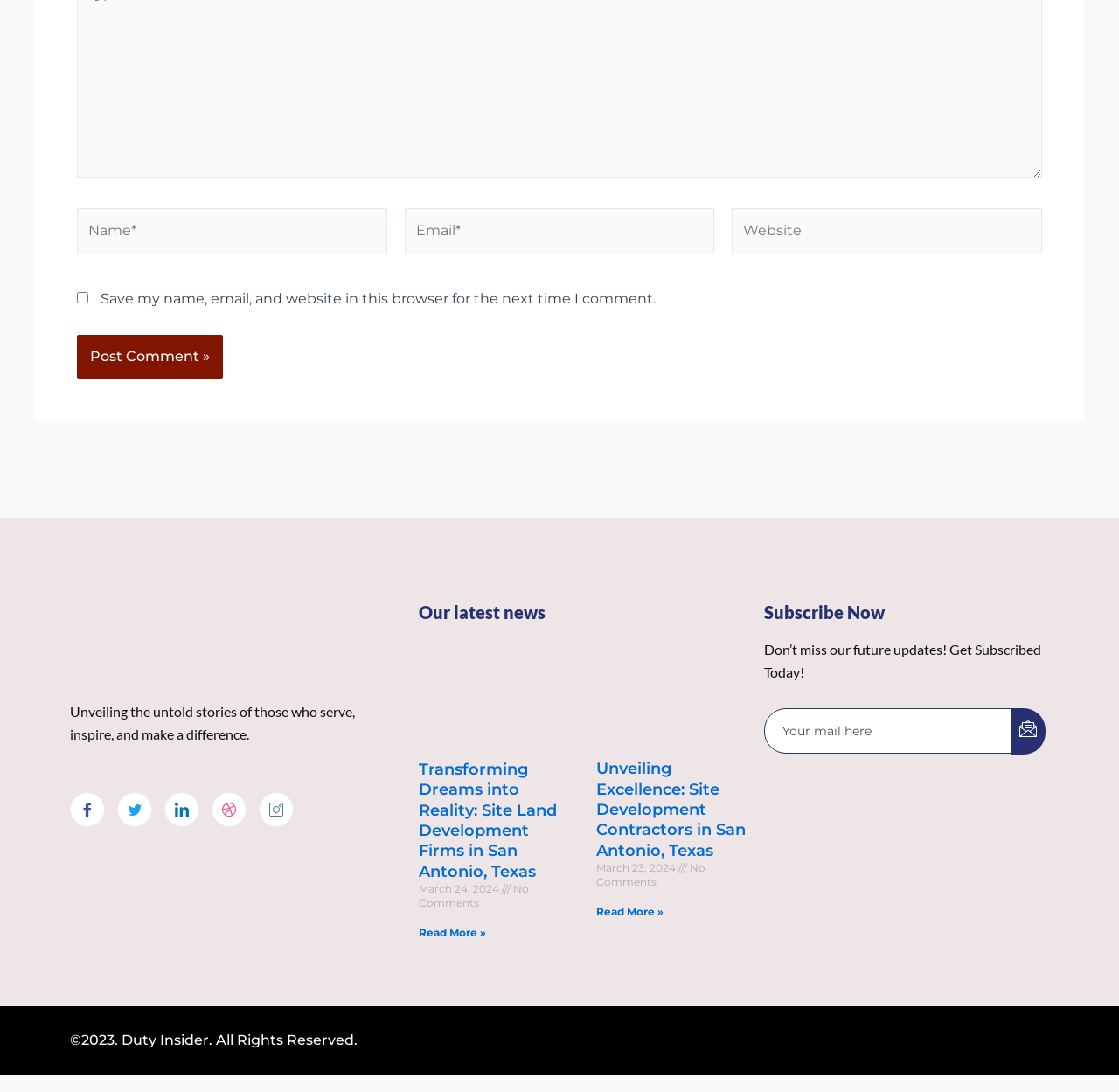Locate the bounding box coordinates of the element that should be clicked to execute the following instruction: "Subscribe with your email".

[0.683, 0.648, 0.905, 0.69]